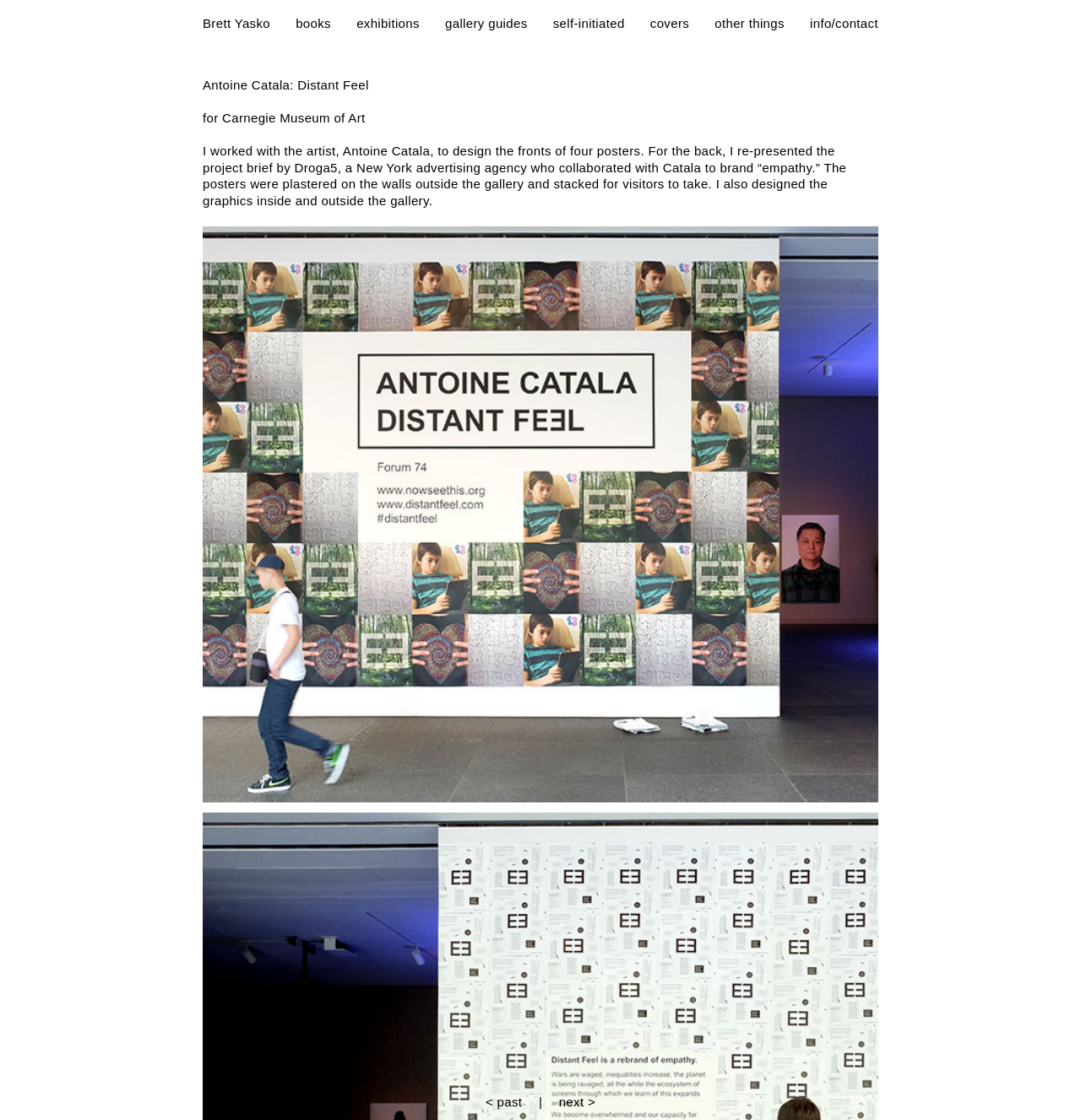Can you determine the bounding box coordinates of the area that needs to be clicked to fulfill the following instruction: "view self-initiated projects"?

[0.511, 0.014, 0.578, 0.027]